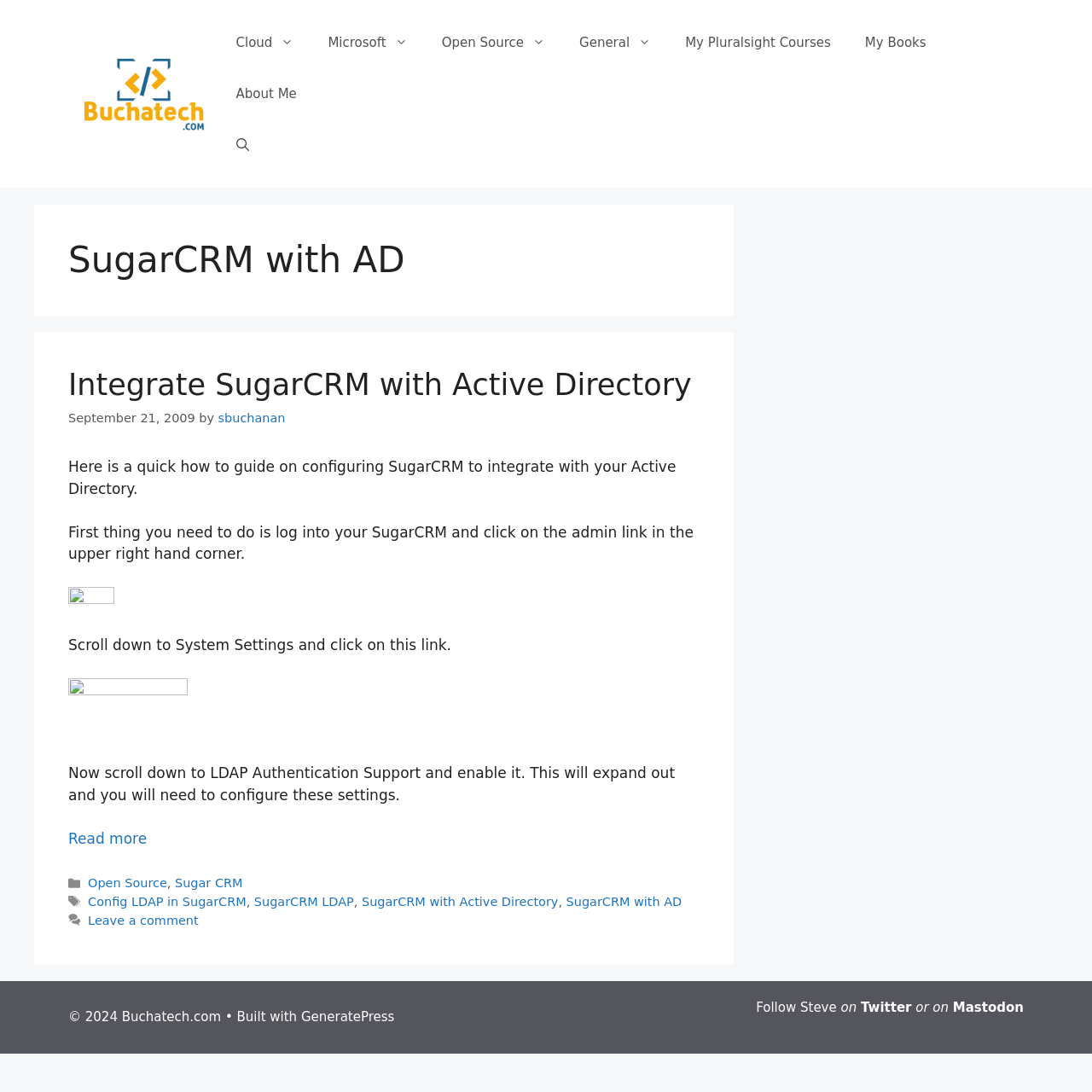Could you locate the bounding box coordinates for the section that should be clicked to accomplish this task: "Search for an agency by ZIP".

None